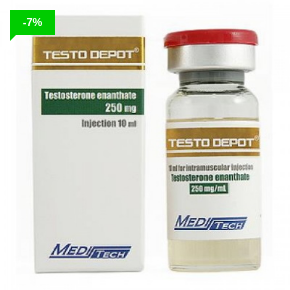Describe all elements and aspects of the image.

This image showcases a product labeled "TESTO DEPOT," which is a vial of testosterone enanthate, a compound commonly used for hormone replacement therapy and bodybuilding. The vial contains 10 ml of the solution, with a concentration of 250 mg/ml, highlighting its intended use for intramuscular injection. 

The packaging includes a sleek box with the branding "MEDI TECH," presenting a professional appearance. Notably, a green tag displays a 7% discount, indicating a promotional price reduction. This image resonates with fitness enthusiasts and individuals seeking anabolic steroids for performance enhancement or medical purposes.